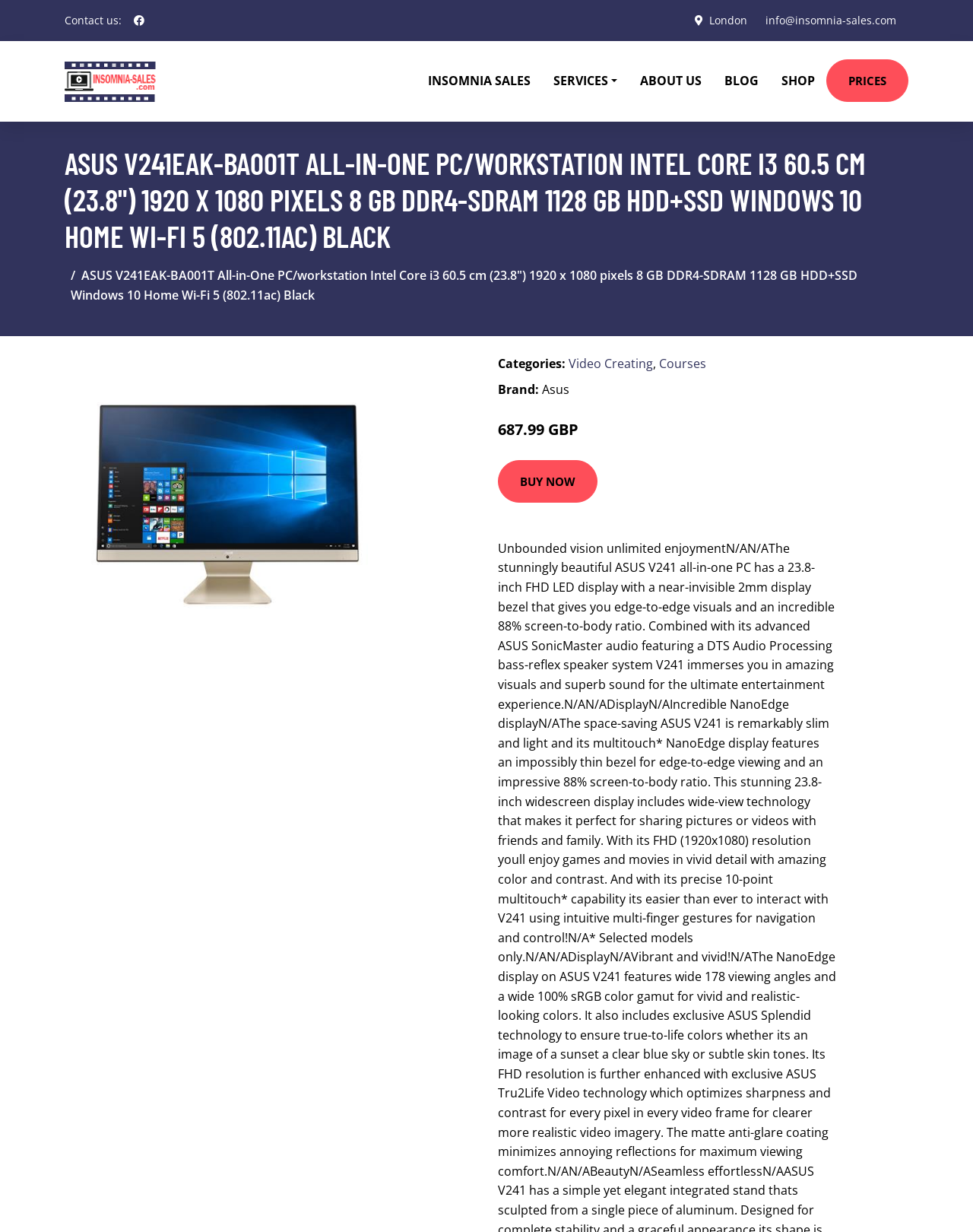What is the link to buy the product?
Please respond to the question with a detailed and informative answer.

The link to buy the product can be found in the middle of the webpage, where it is written as 'BUY NOW'.